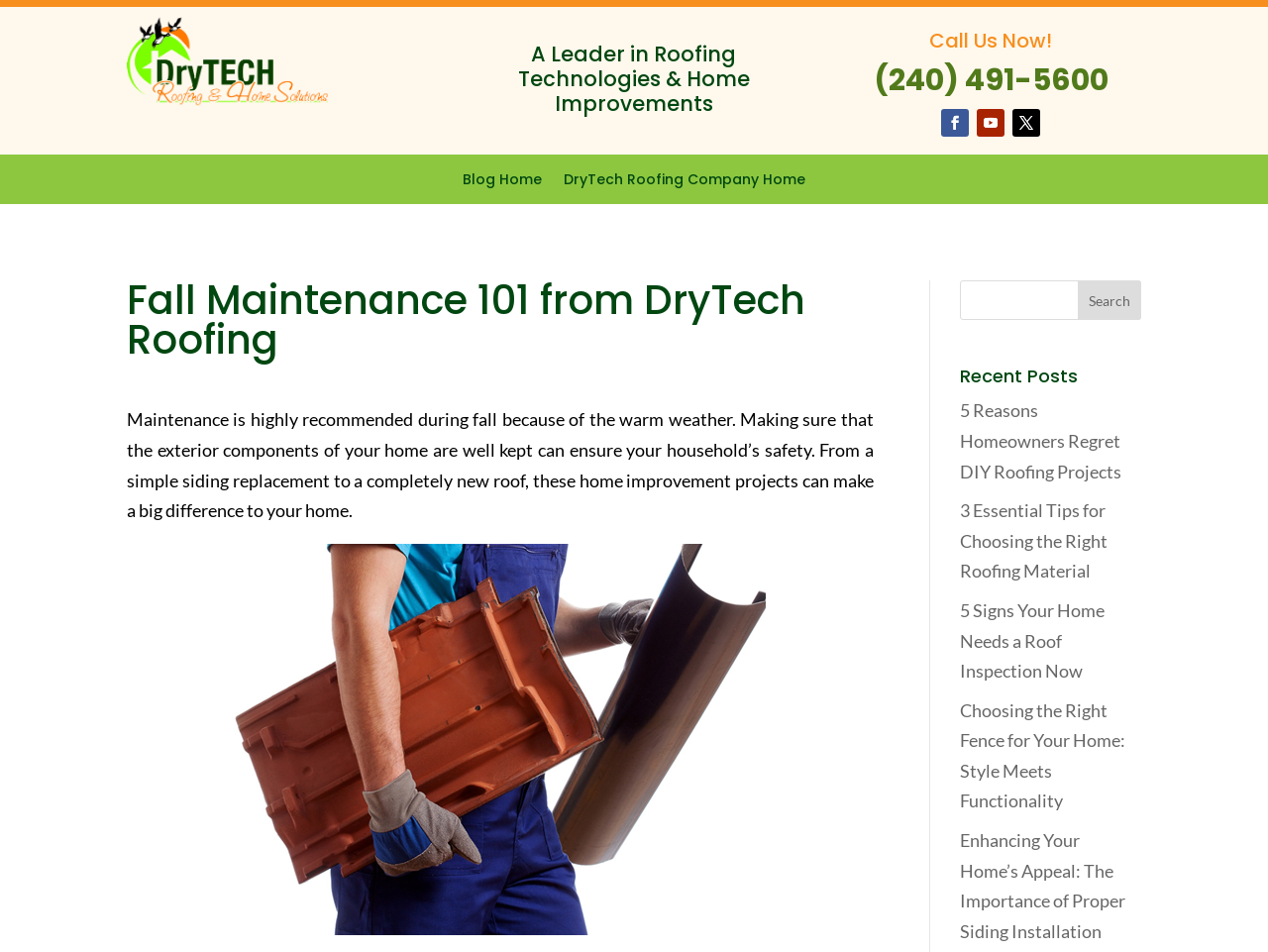Provide the bounding box coordinates of the section that needs to be clicked to accomplish the following instruction: "Go to Games & Fun."

None